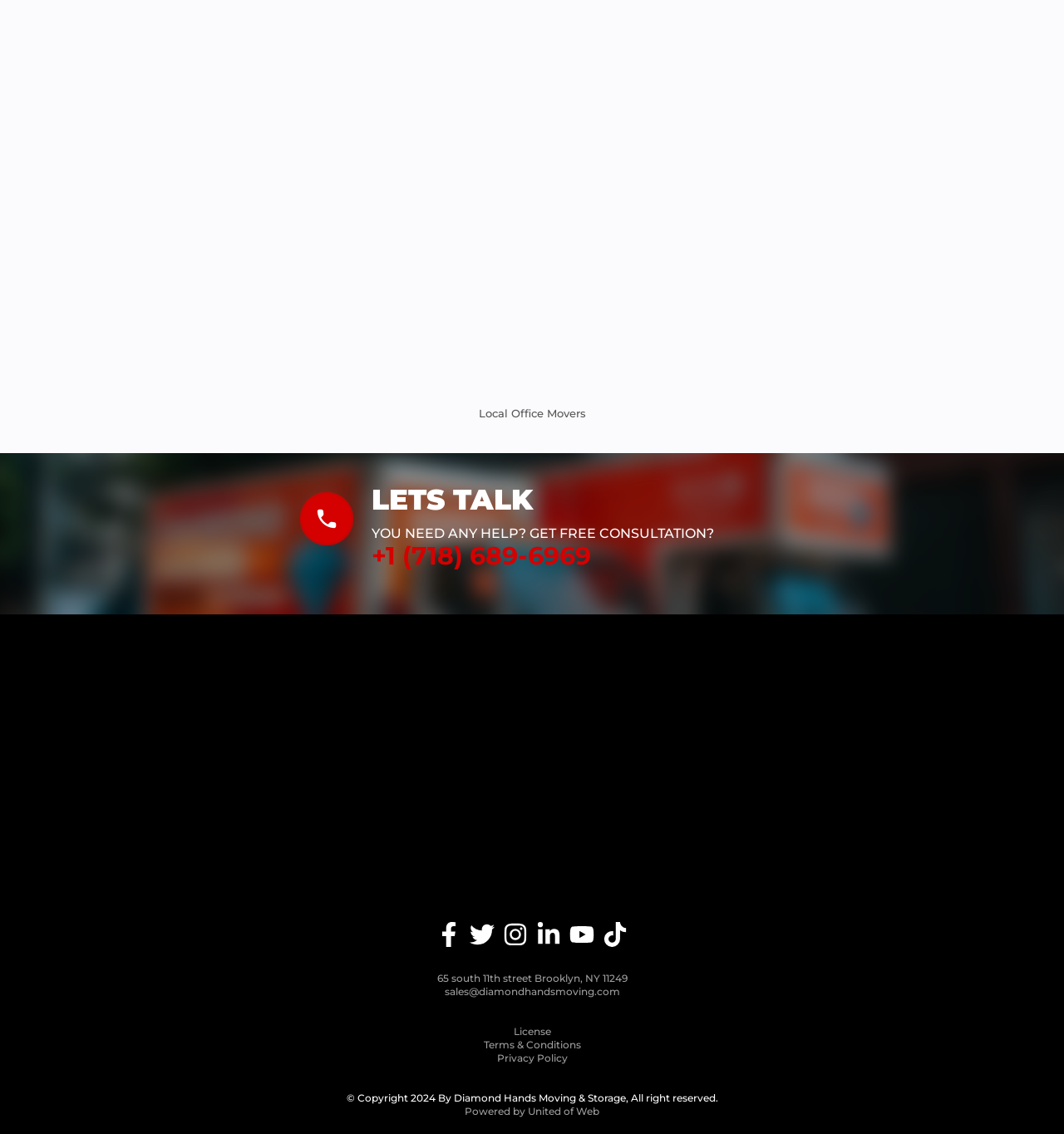What is the copyright year of the webpage?
Kindly offer a comprehensive and detailed response to the question.

I found the copyright year by looking at the StaticText element with the text '© Copyright 2024 By Diamond Hands Moving & Storage, All right reserved.' which is located at the bottom of the webpage.